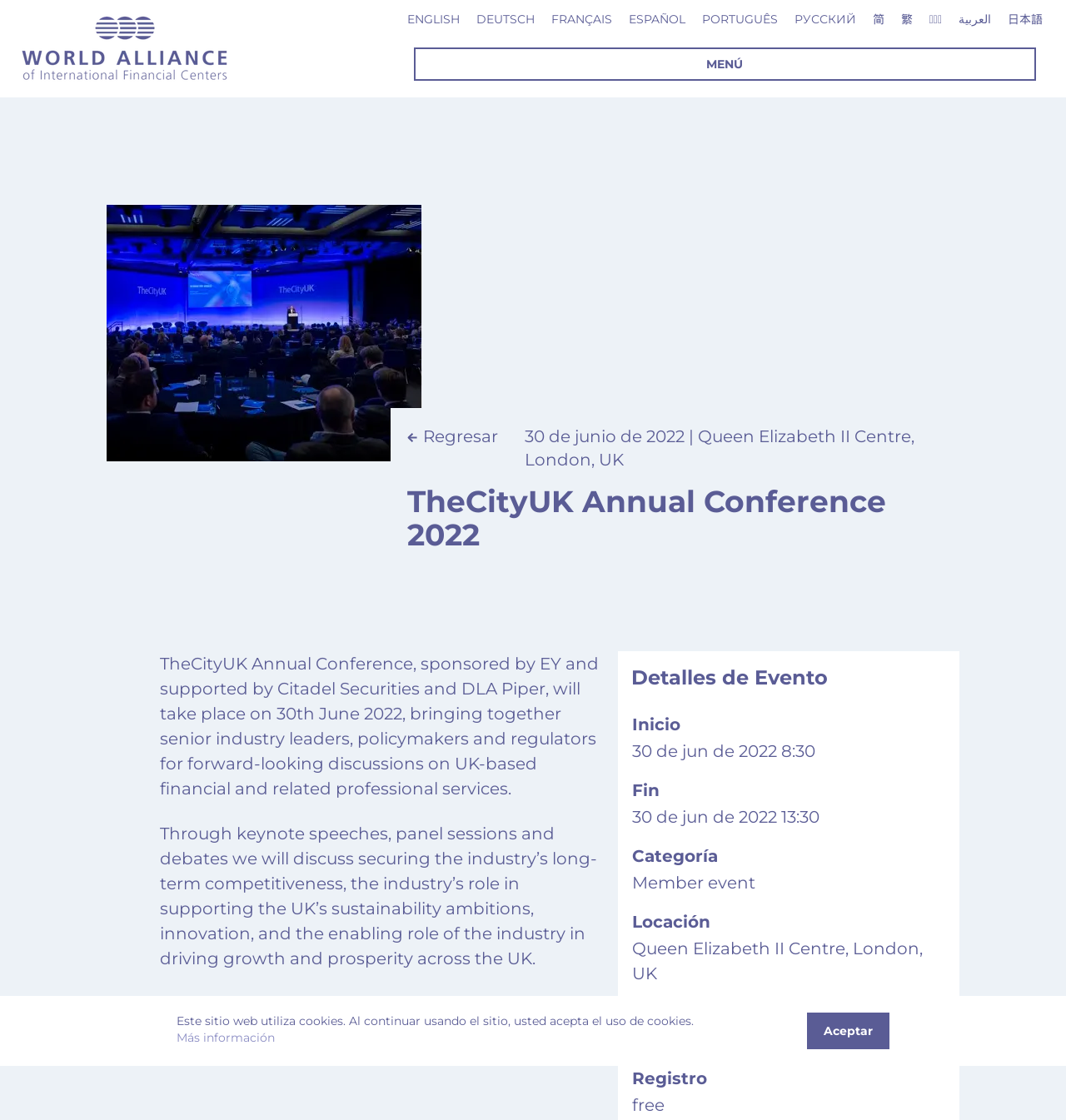Highlight the bounding box coordinates of the region I should click on to meet the following instruction: "Click the WAIFC Logo".

[0.0, 0.0, 0.234, 0.087]